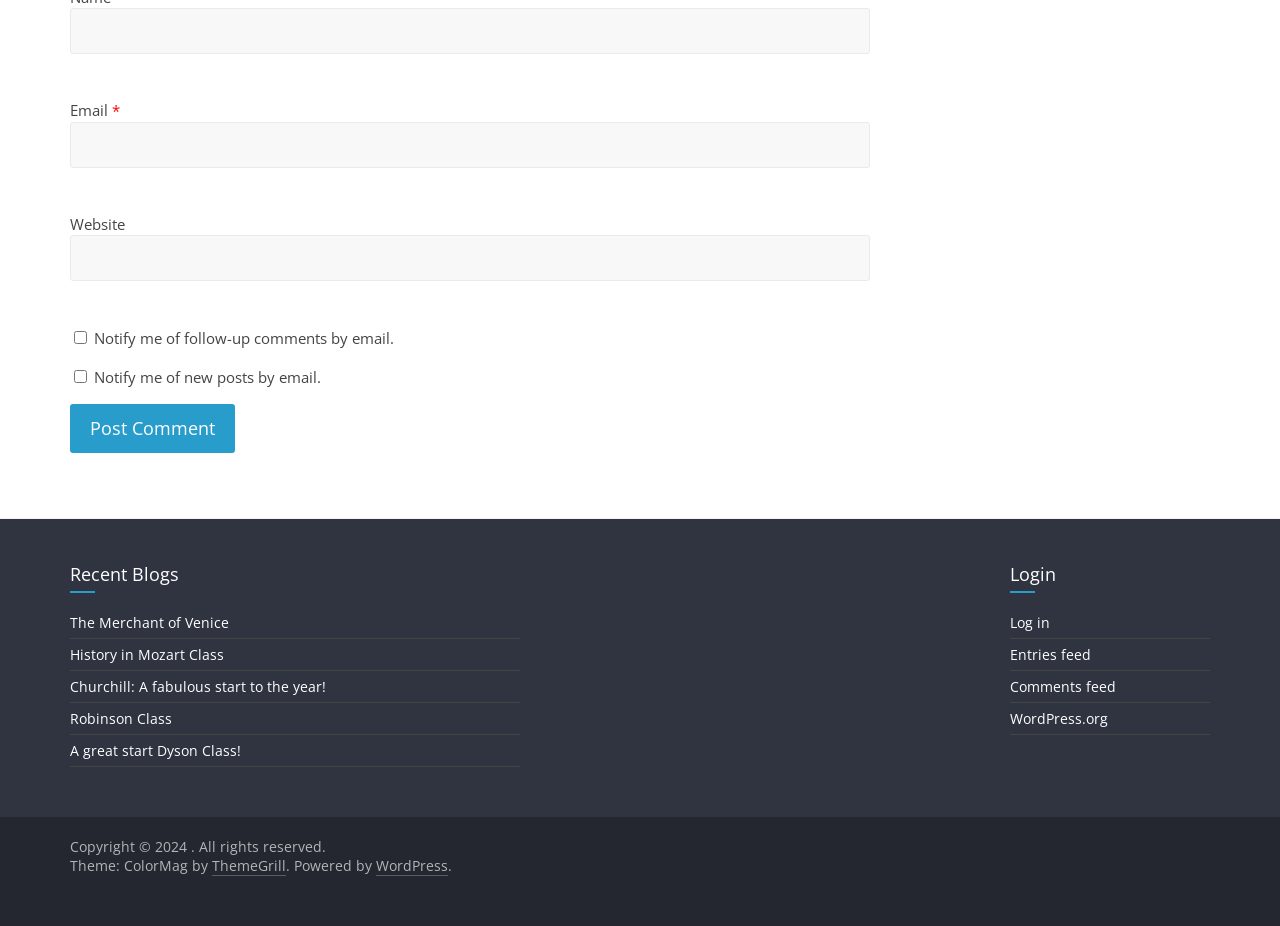Provide the bounding box coordinates for the specified HTML element described in this description: "parent_node: Email * aria-describedby="email-notes" name="email"". The coordinates should be four float numbers ranging from 0 to 1, in the format [left, top, right, bottom].

[0.055, 0.132, 0.68, 0.181]